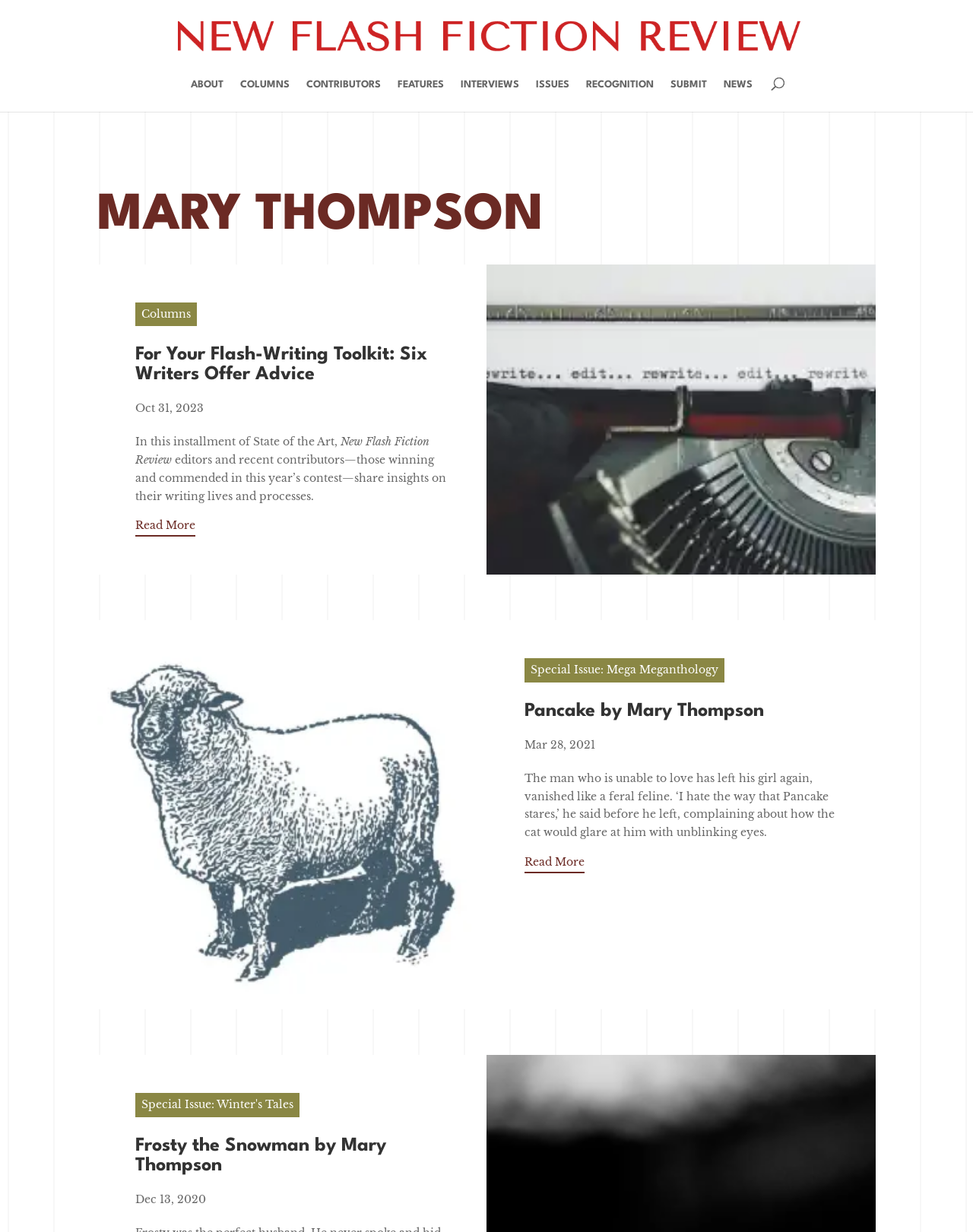Please identify the bounding box coordinates of the element's region that needs to be clicked to fulfill the following instruction: "go to ABOUT page". The bounding box coordinates should consist of four float numbers between 0 and 1, i.e., [left, top, right, bottom].

[0.196, 0.065, 0.229, 0.091]